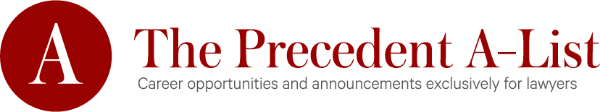What type of typography is used for the name? Look at the image and give a one-word or short phrase answer.

elegant serif